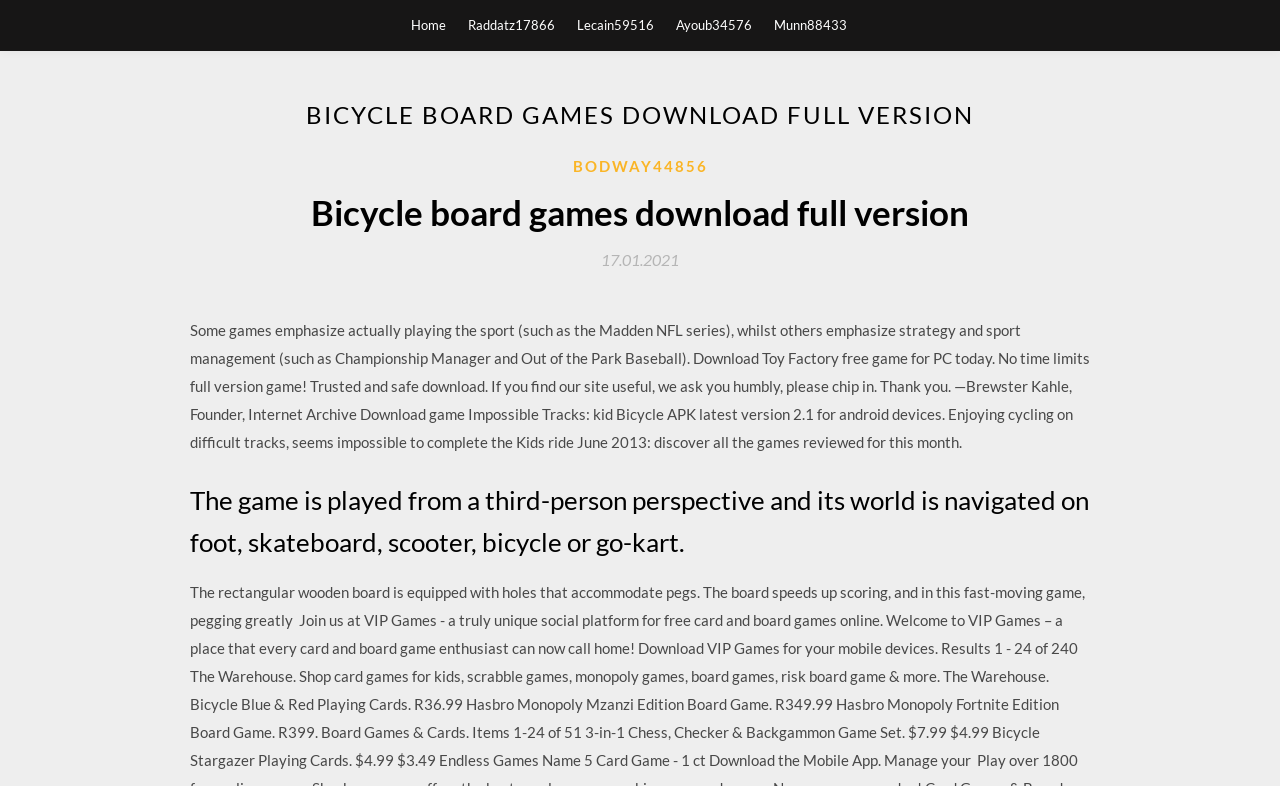Provide the bounding box coordinates in the format (top-left x, top-left y, bottom-right x, bottom-right y). All values are floating point numbers between 0 and 1. Determine the bounding box coordinate of the UI element described as: Lecain59516

[0.451, 0.0, 0.511, 0.064]